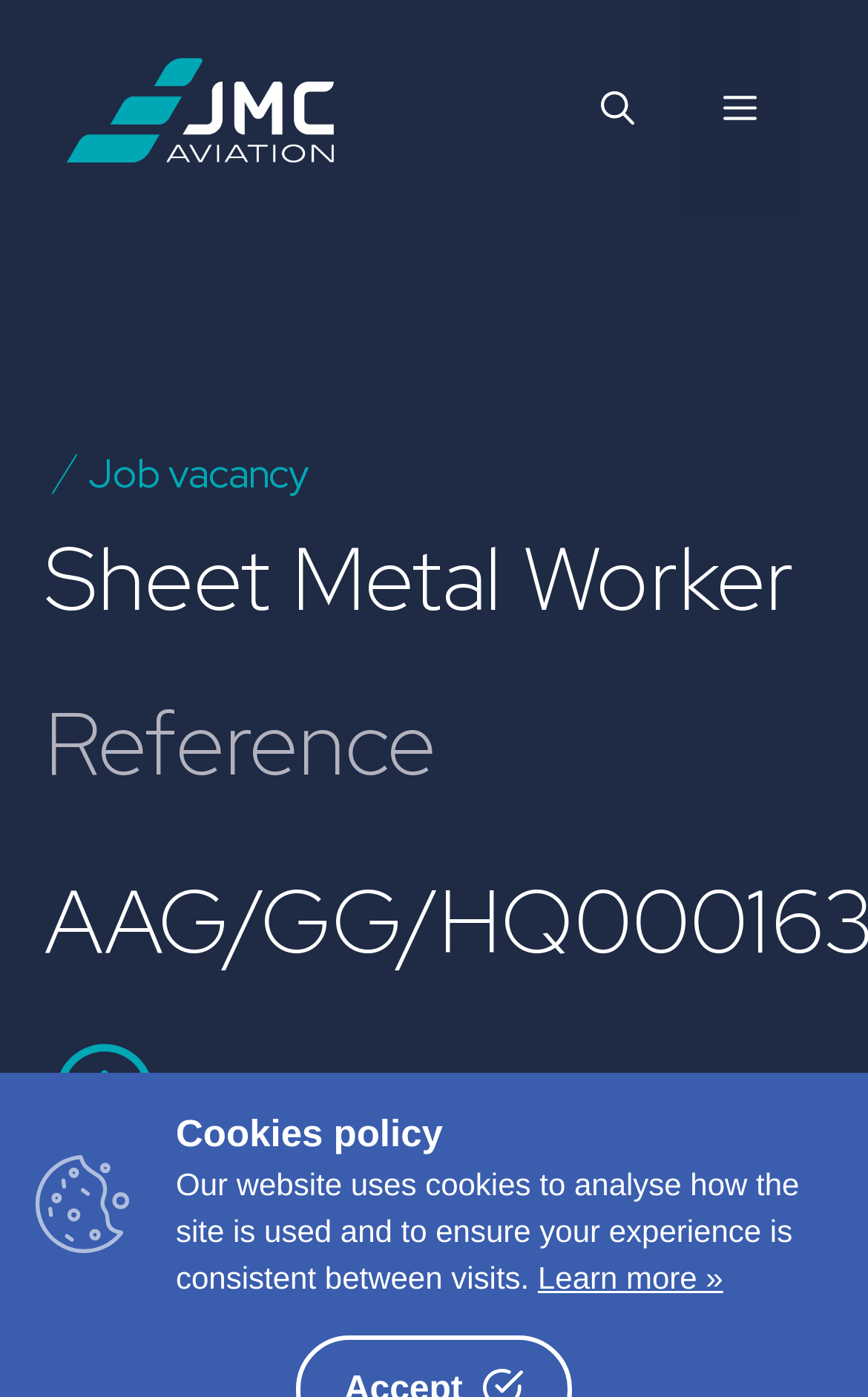What is the image above the 'Job vacancy' text?
Provide a well-explained and detailed answer to the question.

There is an image element above the 'Job vacancy' text, but its description is empty, so I cannot determine what the image is.